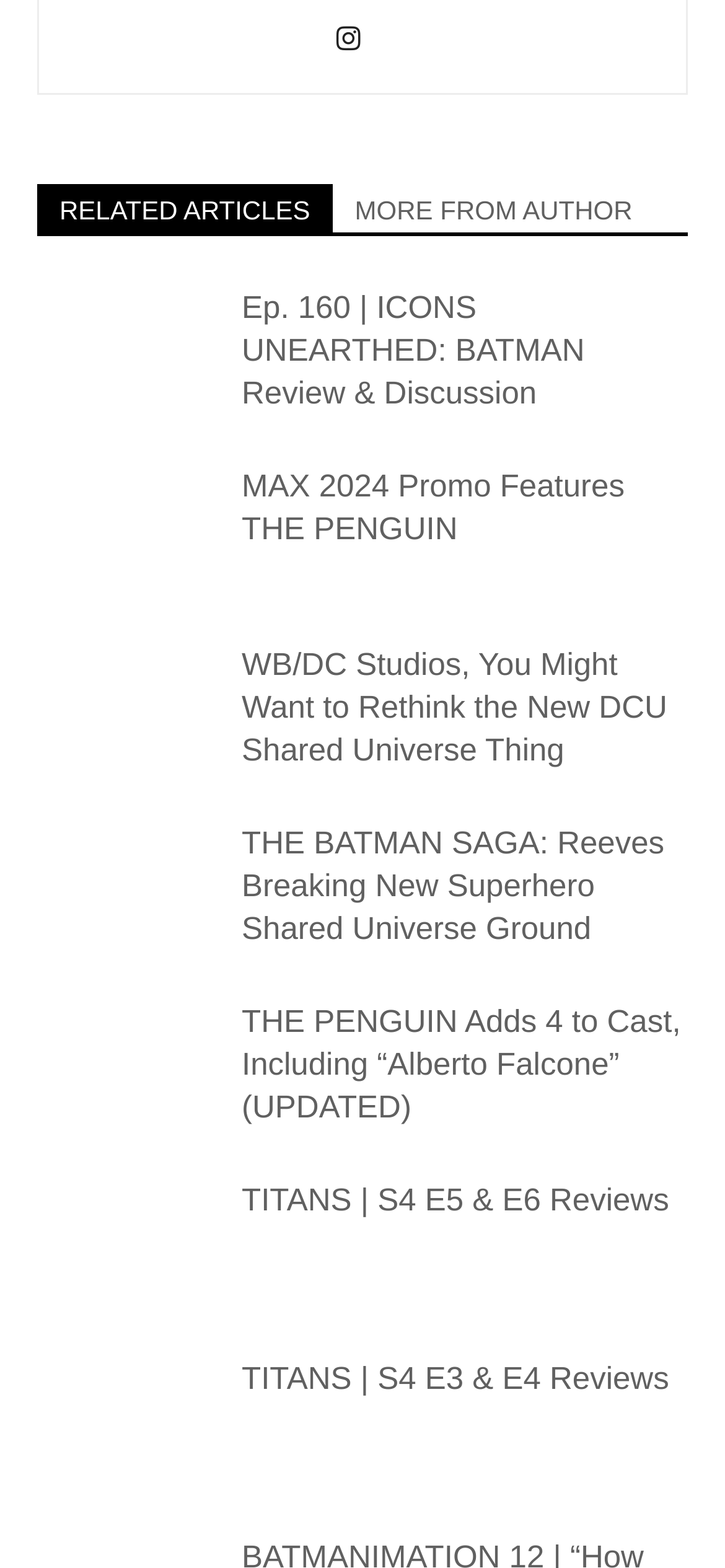Please specify the bounding box coordinates of the element that should be clicked to execute the given instruction: 'Click on the 'THE BATMAN SAGA: Reeves Breaking New Superhero Shared Universe Ground' link'. Ensure the coordinates are four float numbers between 0 and 1, expressed as [left, top, right, bottom].

[0.051, 0.524, 0.308, 0.605]